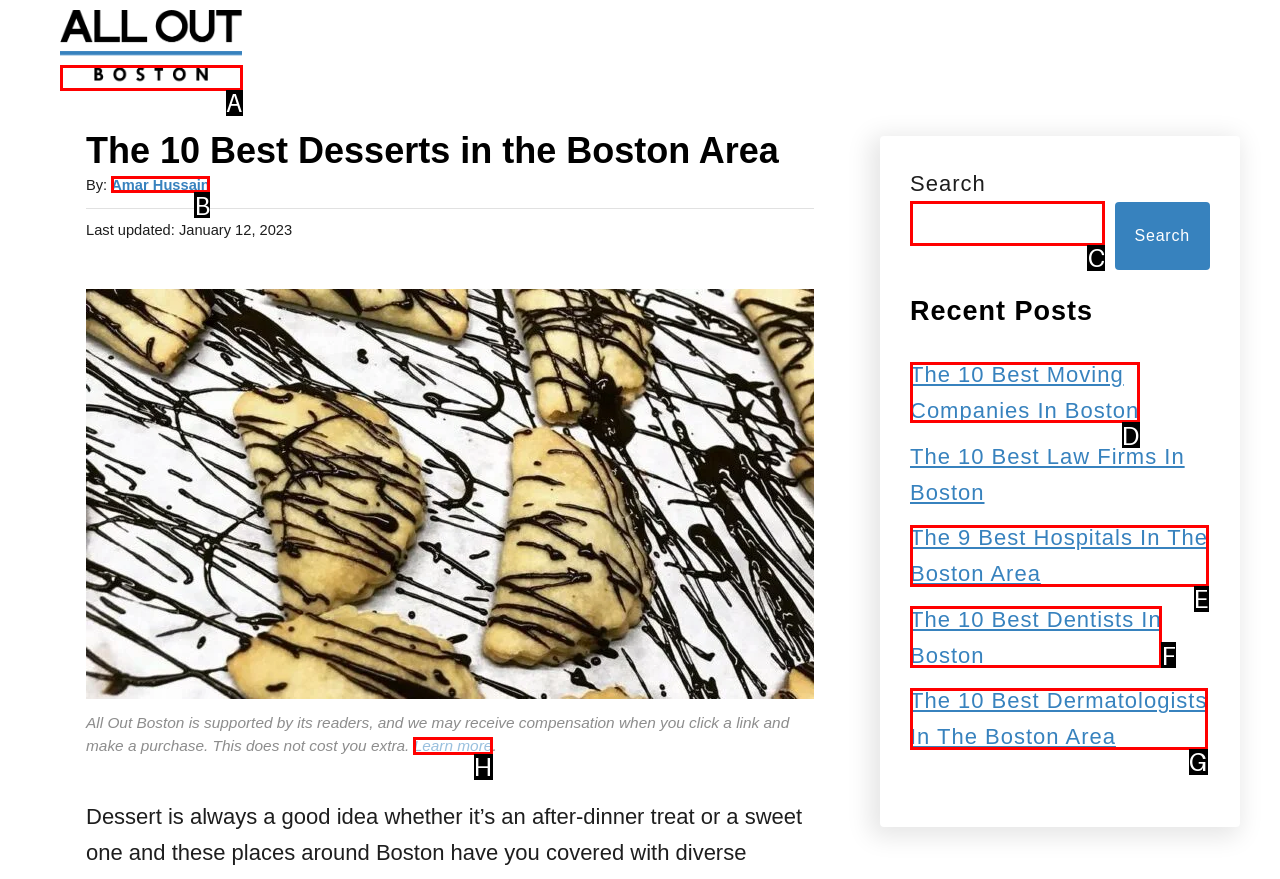Which UI element should you click on to achieve the following task: Read the recent post about moving companies? Provide the letter of the correct option.

D